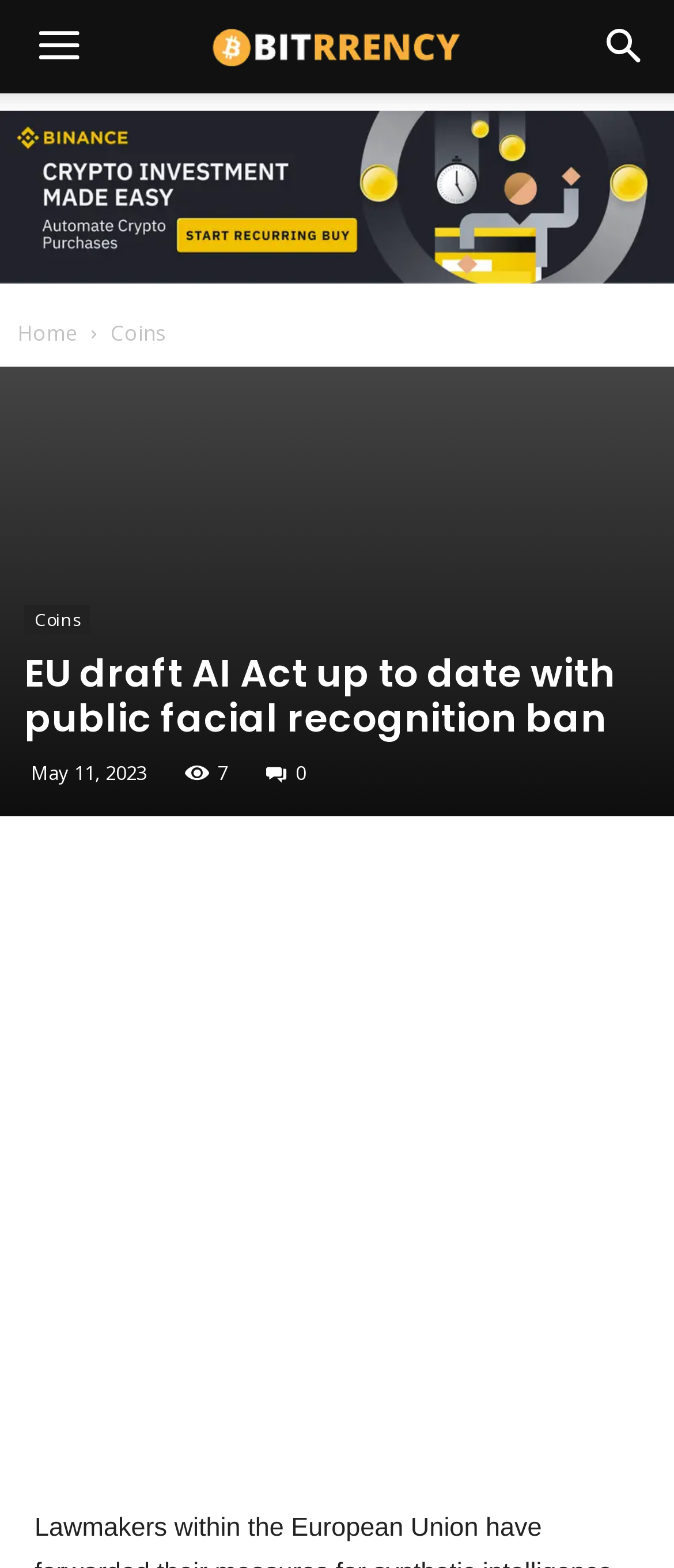Extract the heading text from the webpage.

EU draft AI Act up to date with public facial recognition ban